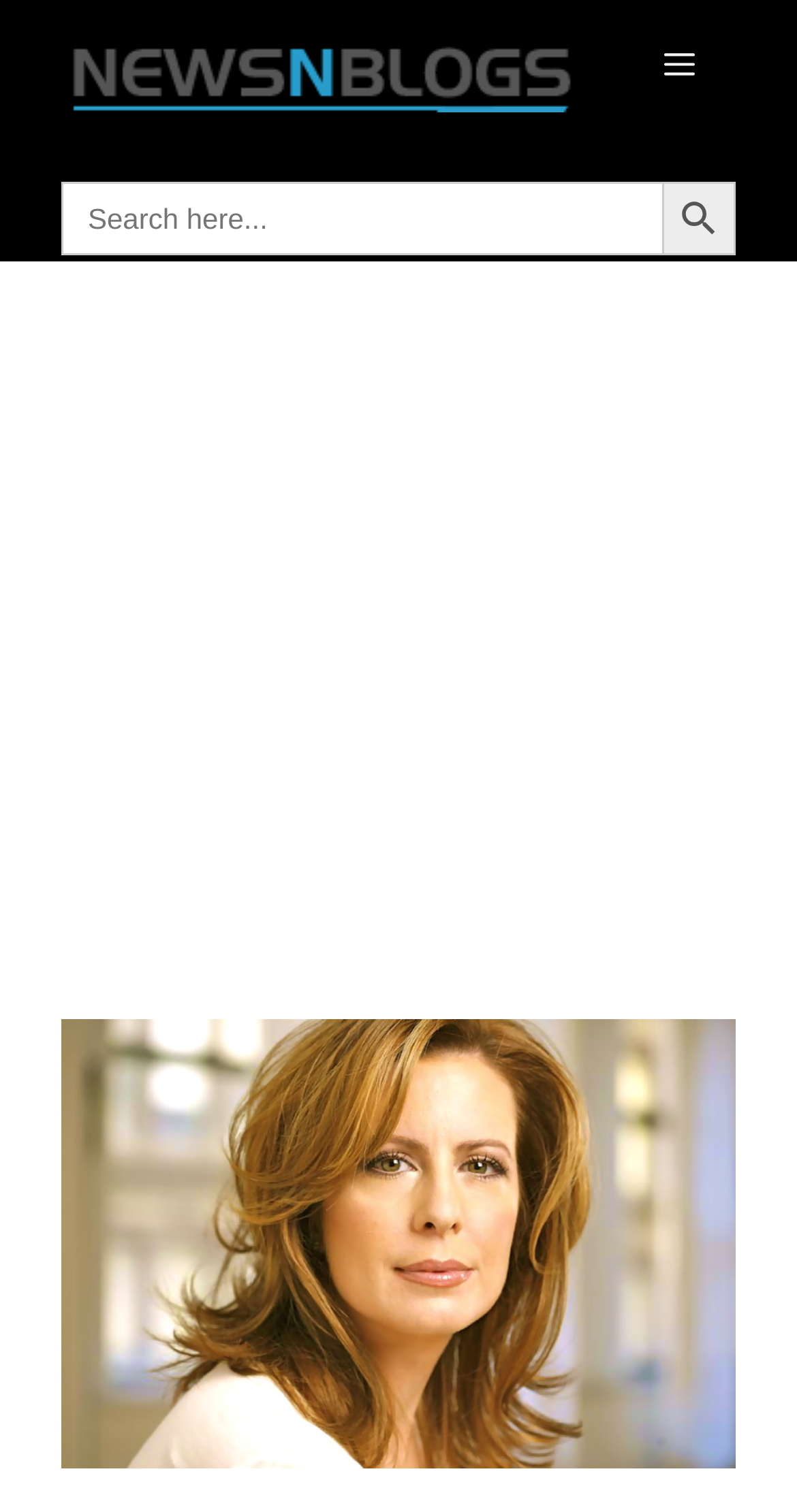Answer the question below using just one word or a short phrase: 
What is the topic of the main content section?

The American President